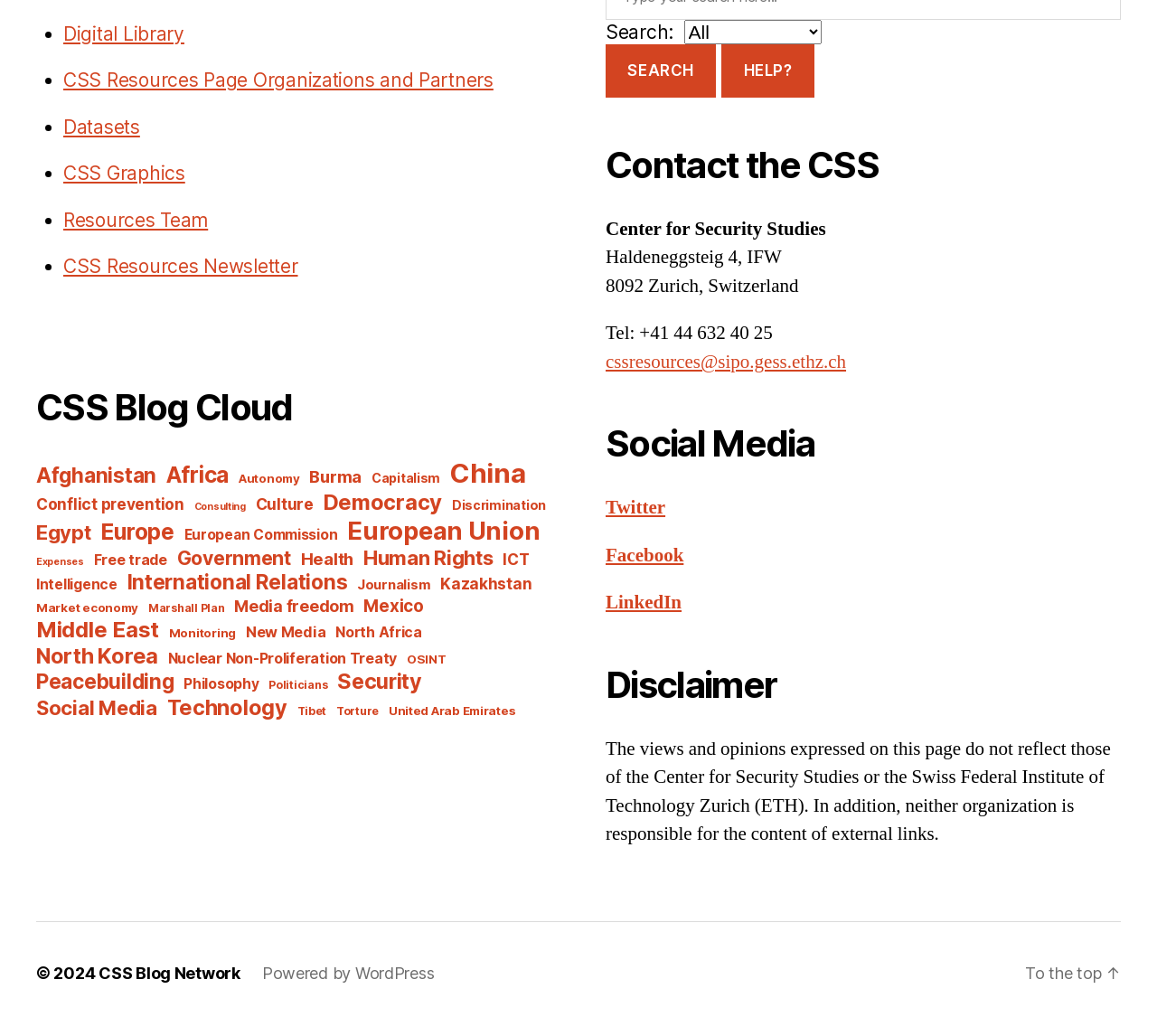Please specify the coordinates of the bounding box for the element that should be clicked to carry out this instruction: "Contact the CSS". The coordinates must be four float numbers between 0 and 1, formatted as [left, top, right, bottom].

[0.523, 0.15, 0.969, 0.193]